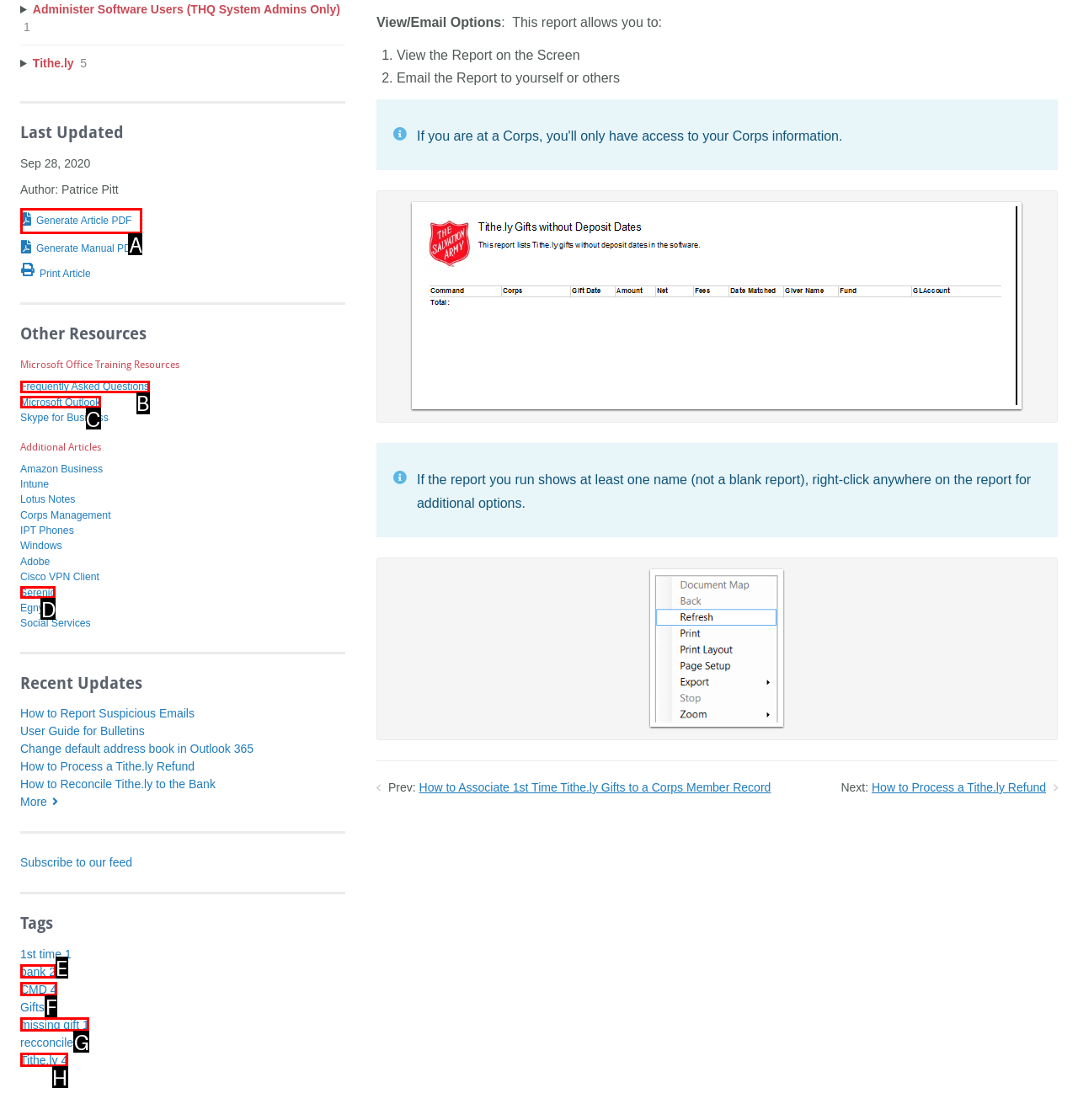Point out the HTML element I should click to achieve the following: Click the 'Generate Article PDF' button Reply with the letter of the selected element.

A